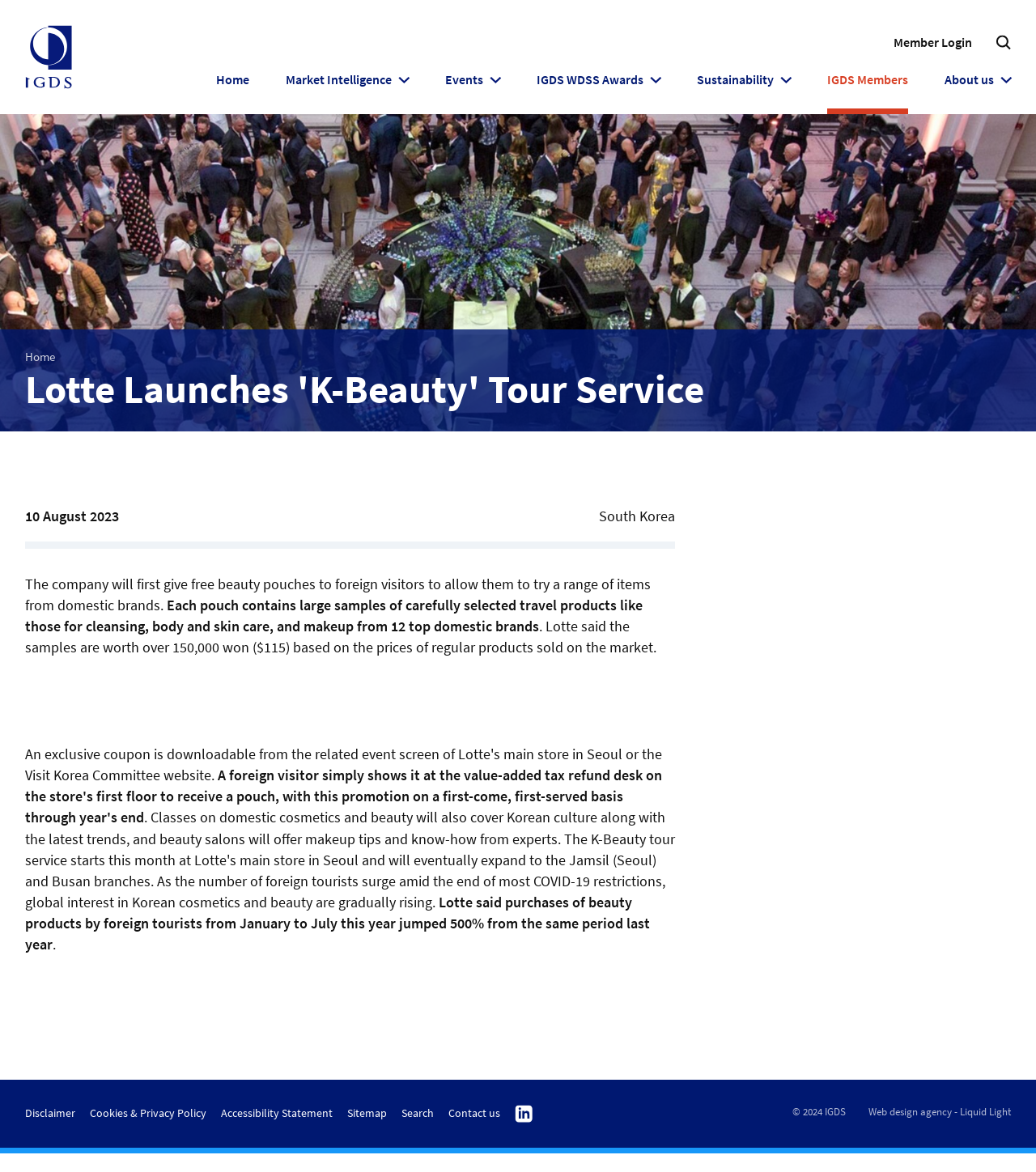Please determine the bounding box coordinates of the element to click on in order to accomplish the following task: "Visit Company Info". Ensure the coordinates are four float numbers ranging from 0 to 1, i.e., [left, top, right, bottom].

None